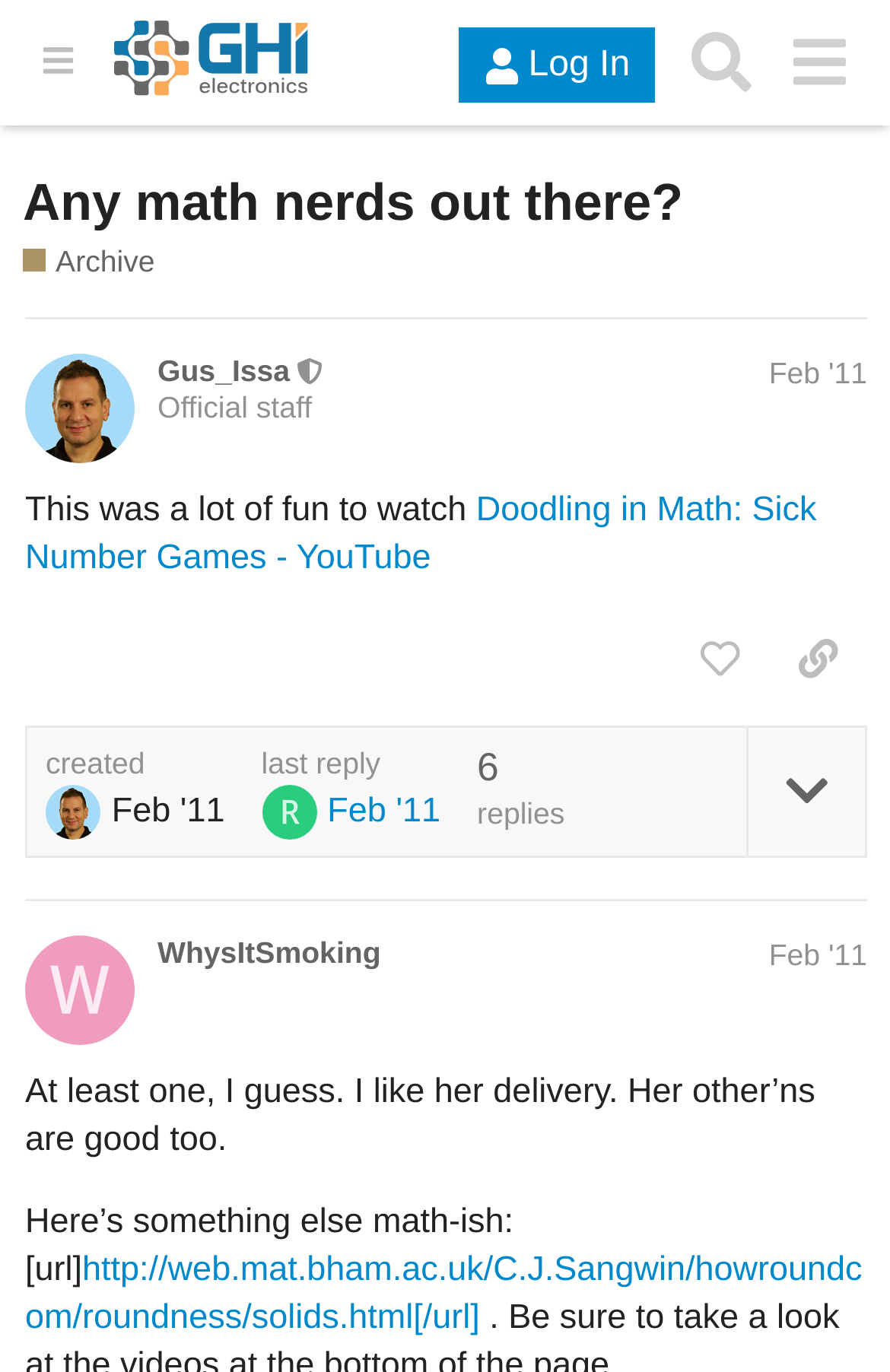What is the name of the forum?
Answer briefly with a single word or phrase based on the image.

GHI Electronics' Forums